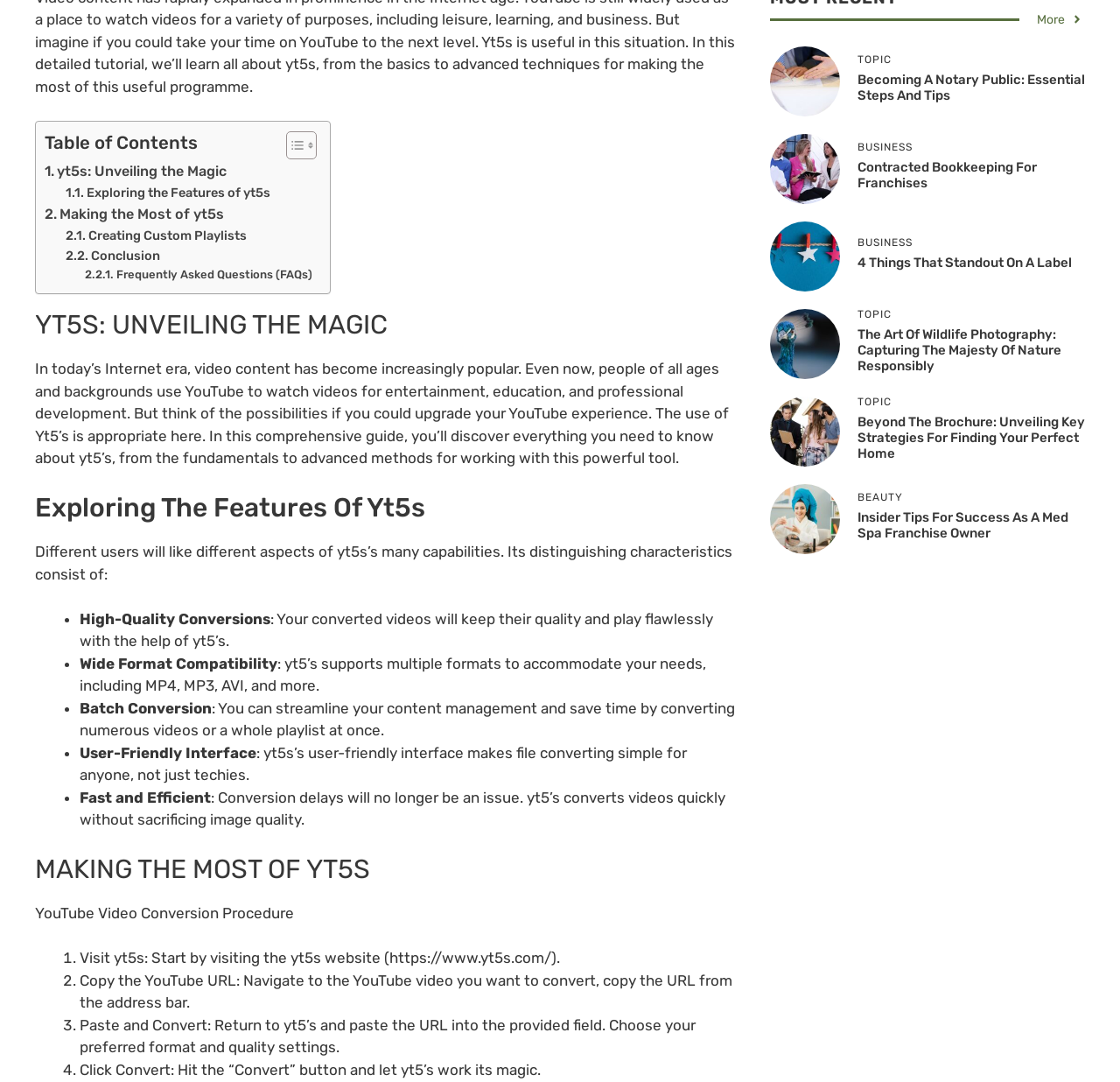Please determine the bounding box coordinates, formatted as (top-left x, top-left y, bottom-right x, bottom-right y), with all values as floating point numbers between 0 and 1. Identify the bounding box of the region described as: Creating Custom Playlists

[0.059, 0.209, 0.22, 0.227]